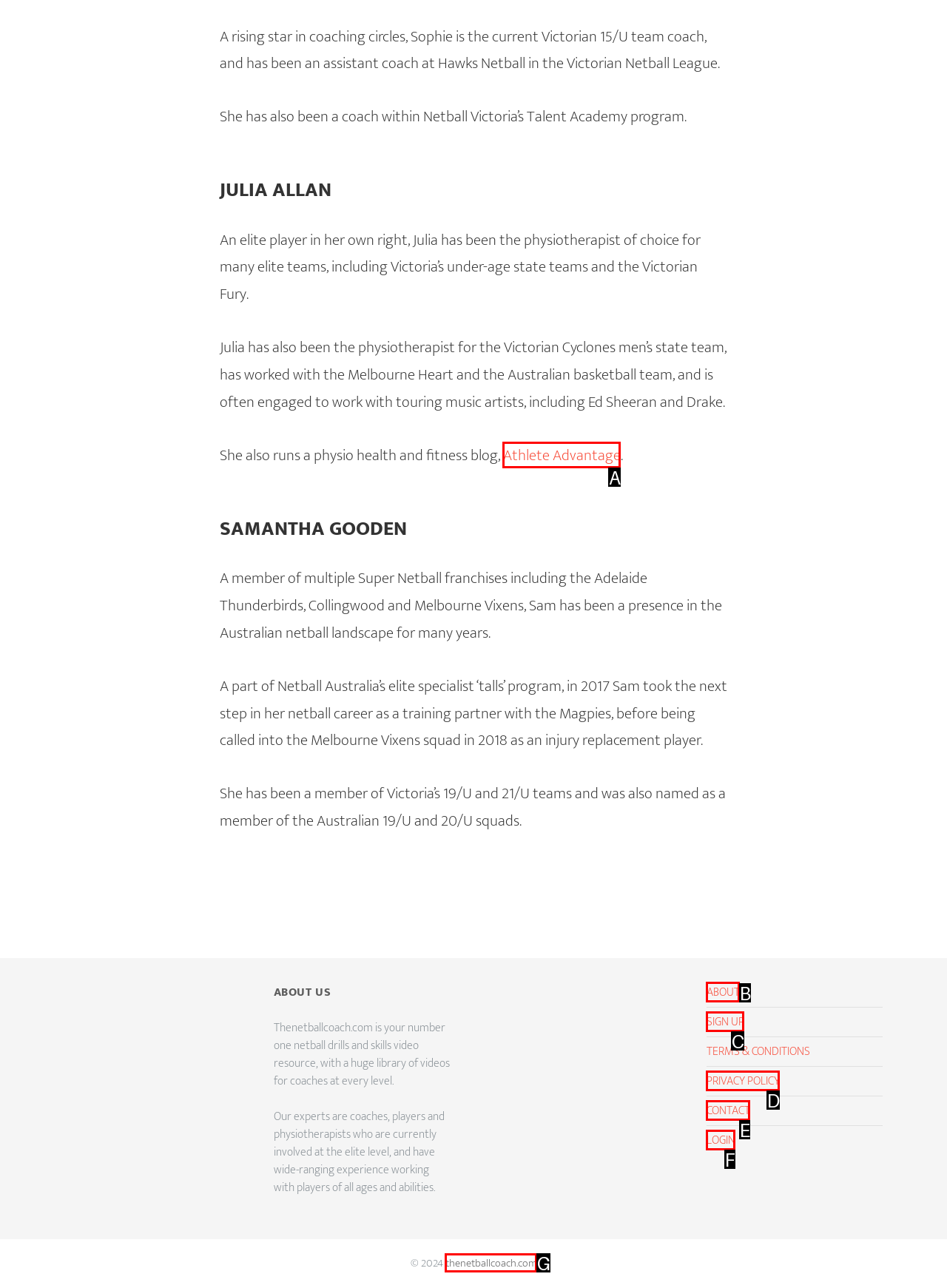Select the option that matches the description: PRIVACY POLICY. Answer with the letter of the correct option directly.

D